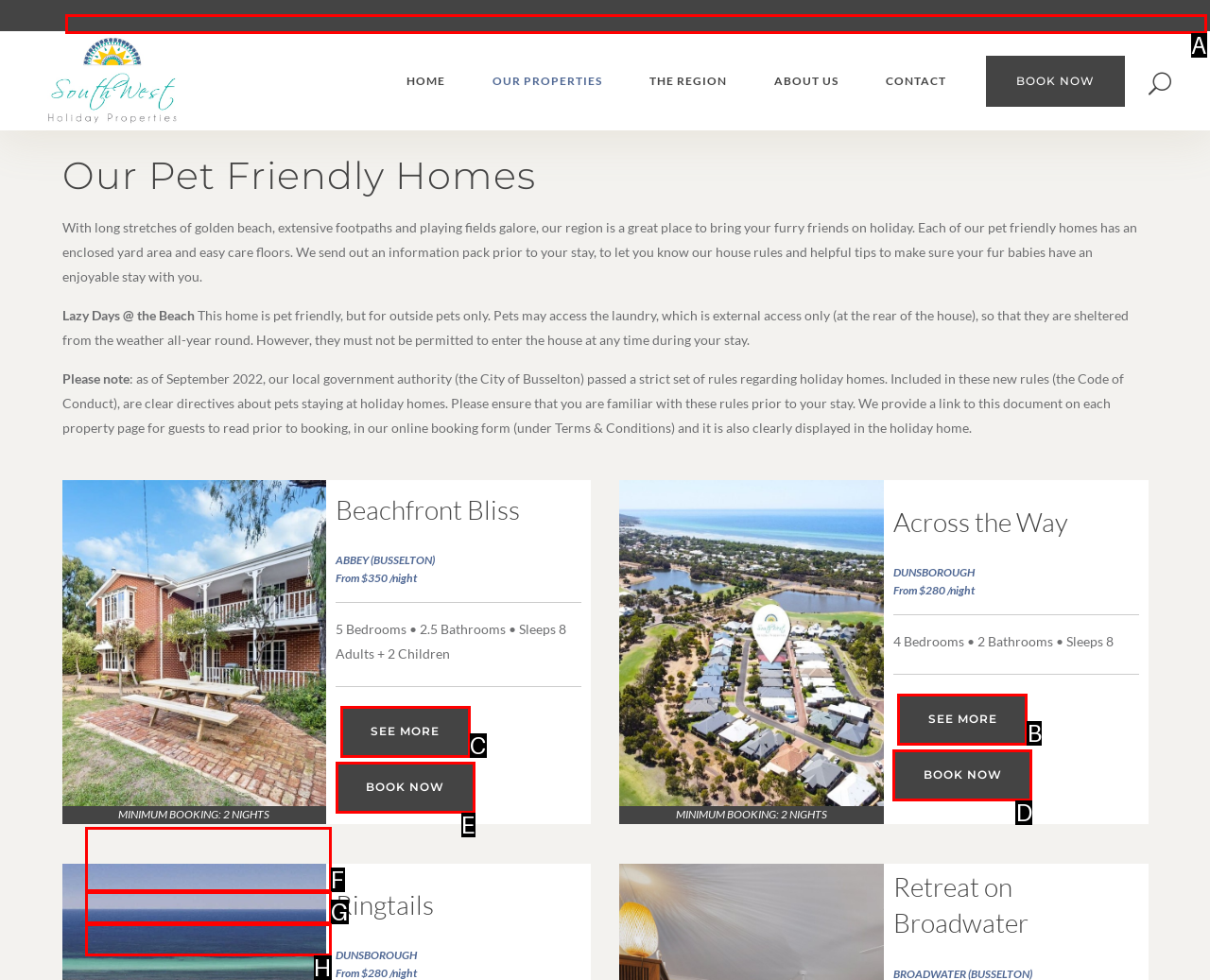Select the letter that corresponds to this element description: name="s" placeholder="Search"
Answer with the letter of the correct option directly.

A